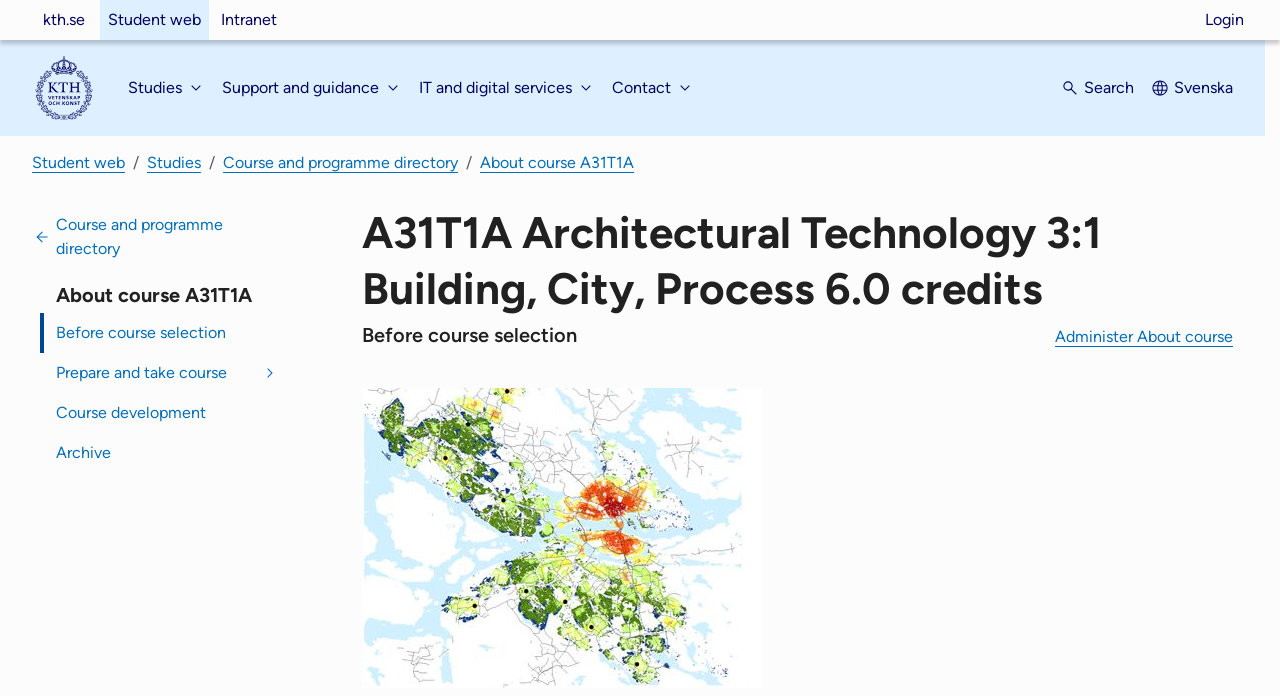Please extract and provide the main headline of the webpage.

A31T1A Architectural Technology 3:1 Building, City, Process 6.0 credits